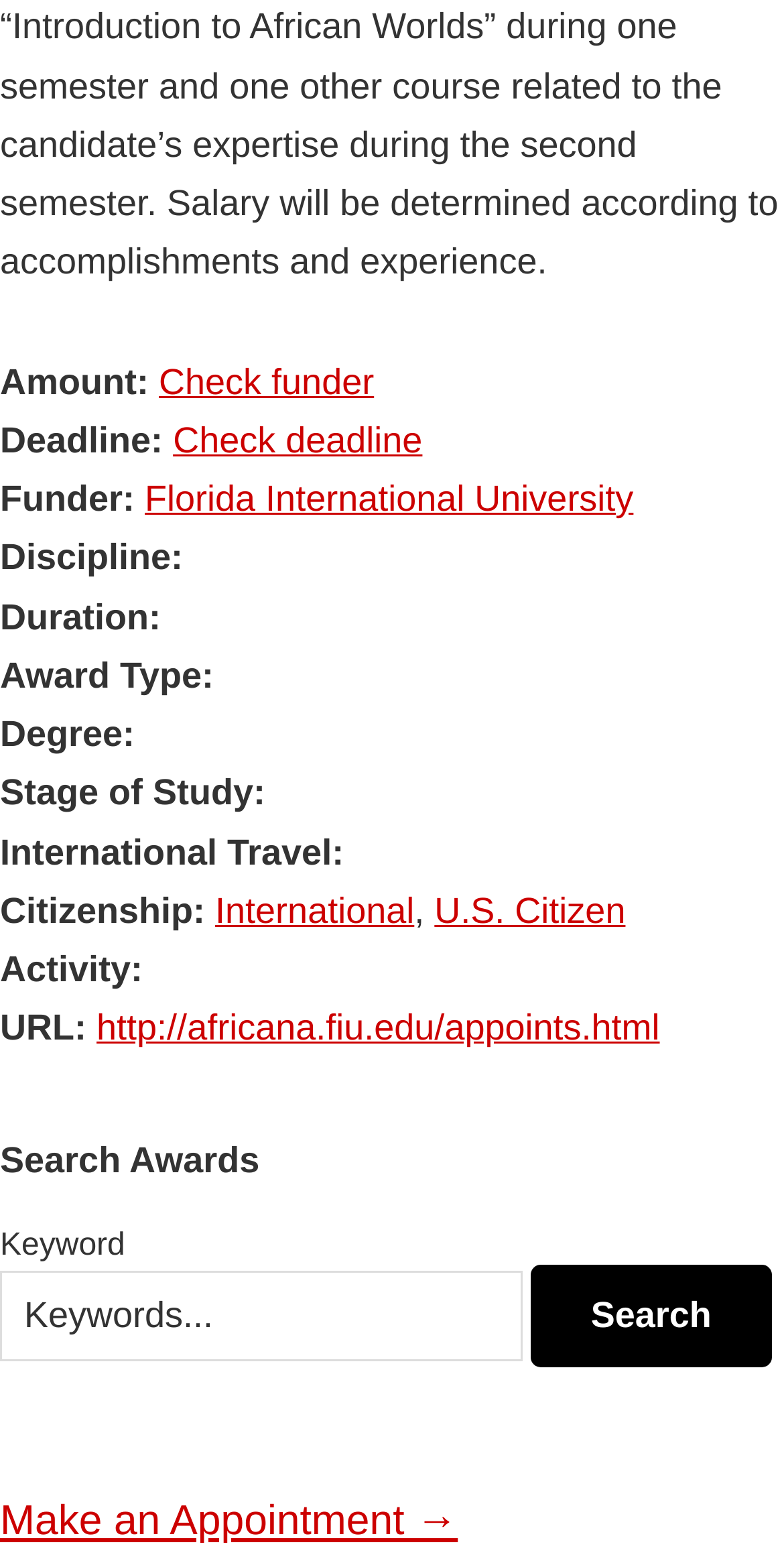Could you determine the bounding box coordinates of the clickable element to complete the instruction: "Make an appointment"? Provide the coordinates as four float numbers between 0 and 1, i.e., [left, top, right, bottom].

[0.0, 0.957, 0.584, 0.987]